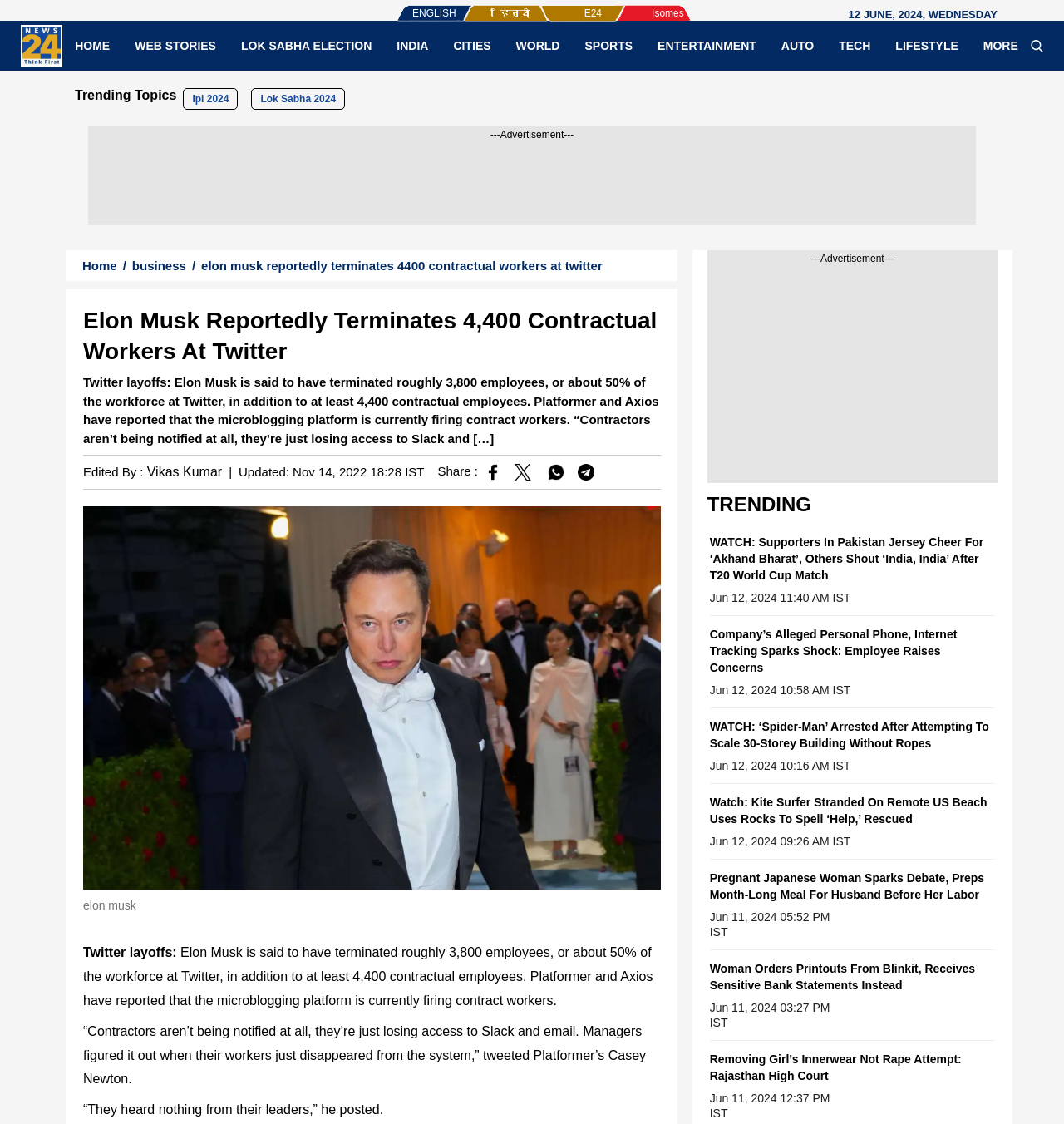Write a detailed summary of the webpage.

This webpage appears to be a news article page from a website called News24. At the top of the page, there is a logo of News24, accompanied by a navigation menu with links to various sections such as Home, Web Stories, Lok Sabha Election, India, Cities, World, Sports, Entertainment, Auto, Tech, Lifestyle, and More.

Below the navigation menu, there is a section displaying trending topics, including IPL 2024 and Lok Sabha 2024. To the right of this section, there is an advertisement.

The main article of the page is about Elon Musk terminating contractual workers at Twitter. The article has a heading and a subheading, followed by a brief summary of the news. There is also an image of Elon Musk accompanying the article.

Below the main article, there are social media sharing links, allowing users to share the article on Facebook, Twitter, WhatsApp, and Telegram.

Further down the page, there are more news articles, each with a heading, a brief summary, and a link to read more. These articles are categorized under a "TRENDING" section and include topics such as cricket, company tracking, and unusual incidents.

Throughout the page, there are several advertisements and promotional sections, including a section displaying the date and time of the articles.